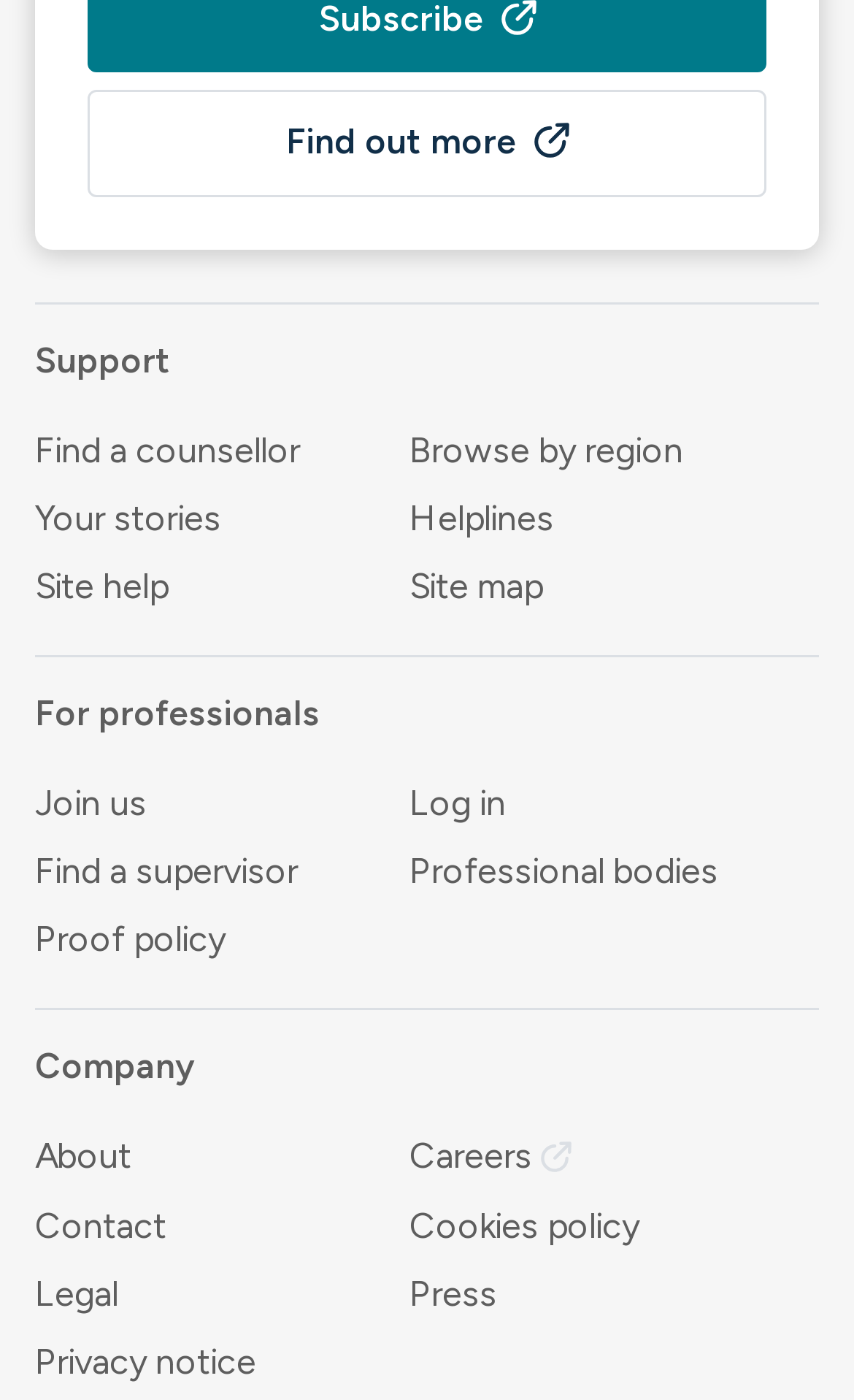What is the text of the last link element?
Examine the screenshot and reply with a single word or phrase.

Privacy notice